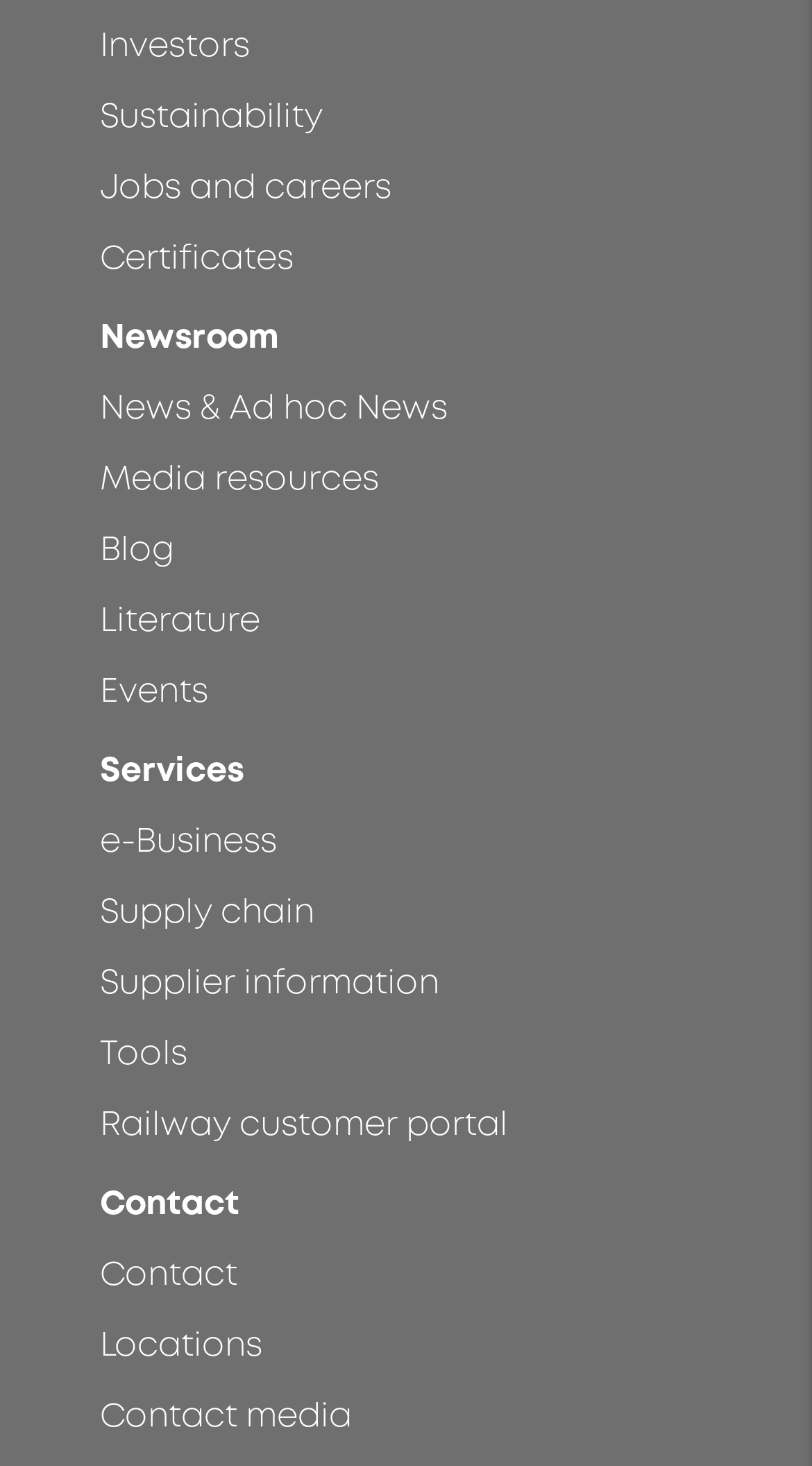Determine the bounding box coordinates of the target area to click to execute the following instruction: "Get in touch with the company."

[0.123, 0.854, 0.877, 0.886]